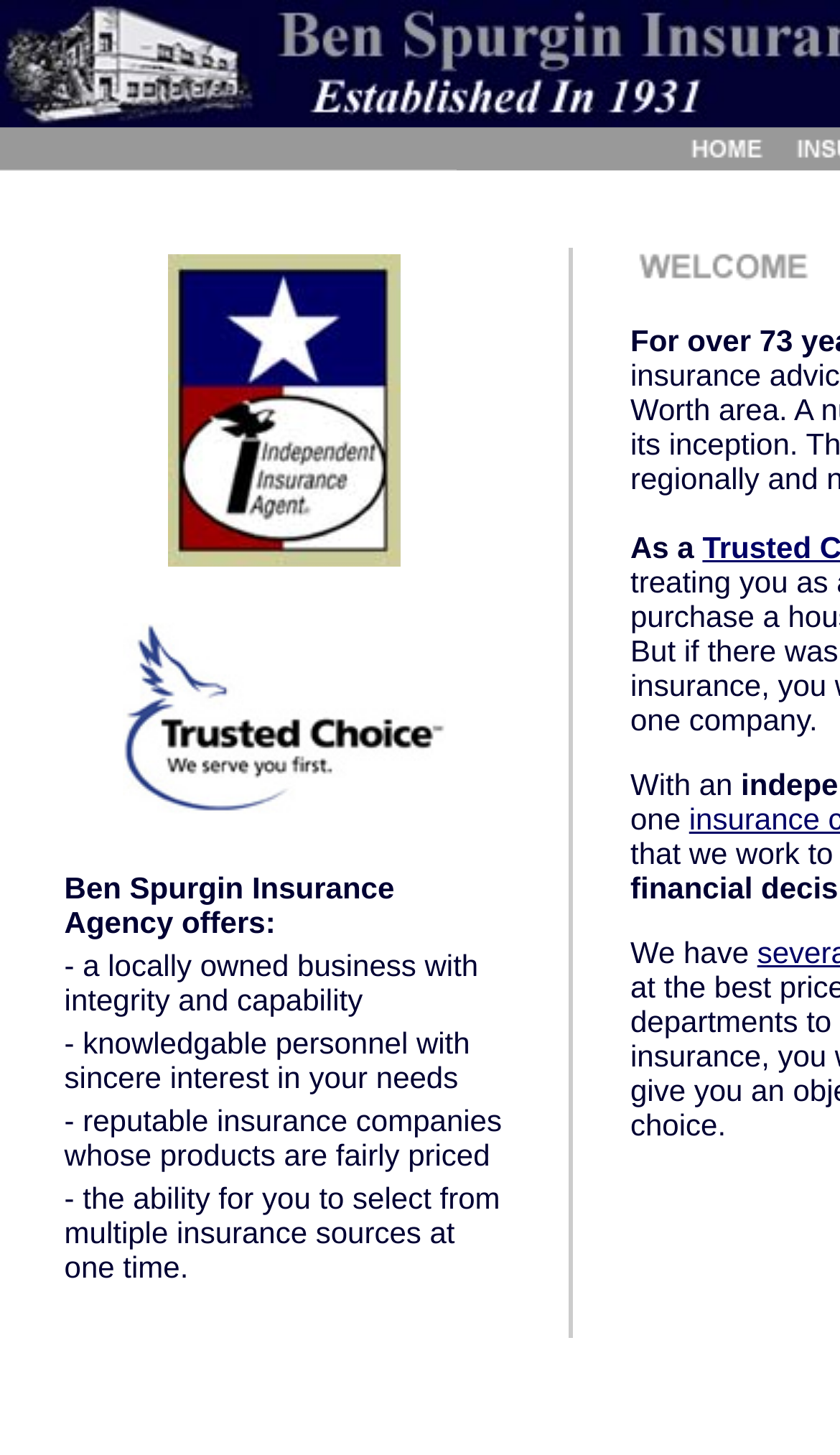What is the purpose of the images on the webpage?
Examine the screenshot and reply with a single word or phrase.

Decoration or branding